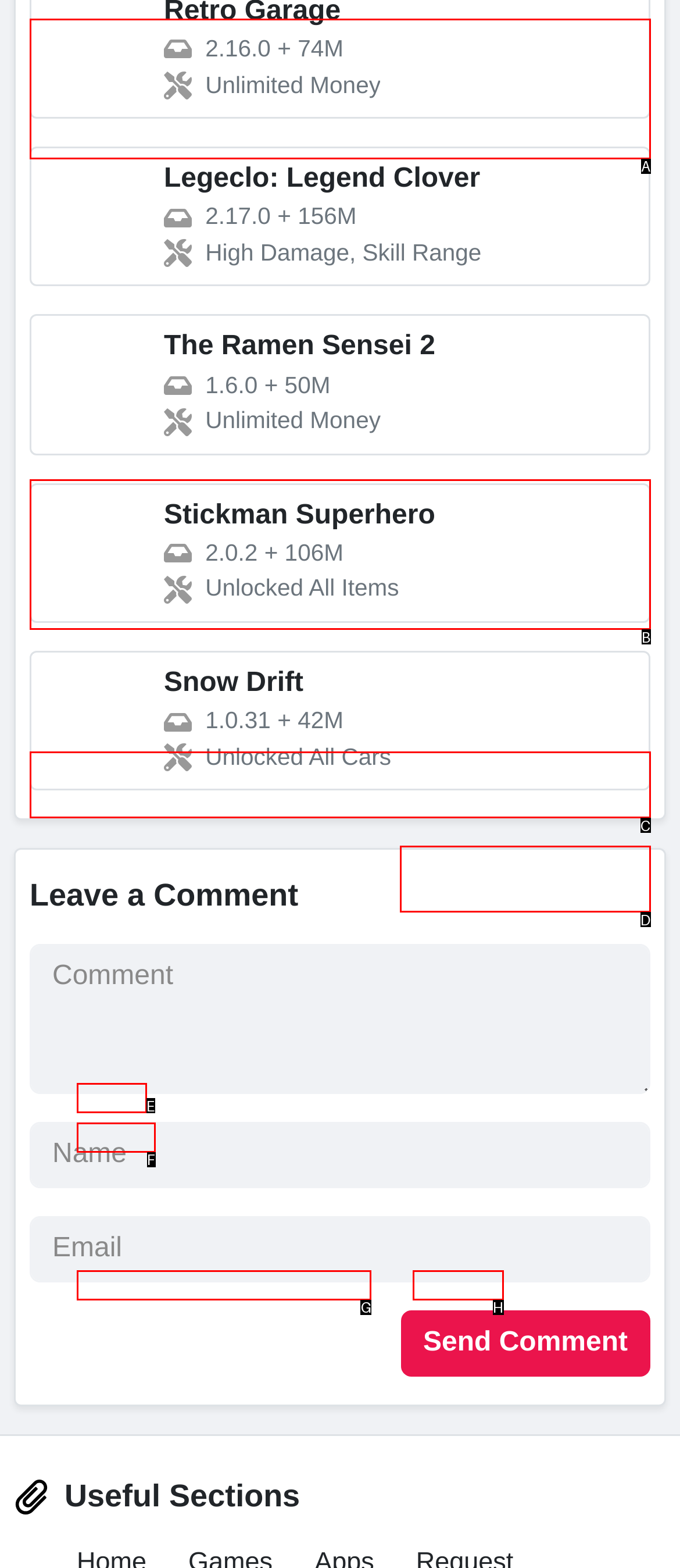Select the HTML element that corresponds to the description: Contact
Reply with the letter of the correct option from the given choices.

H